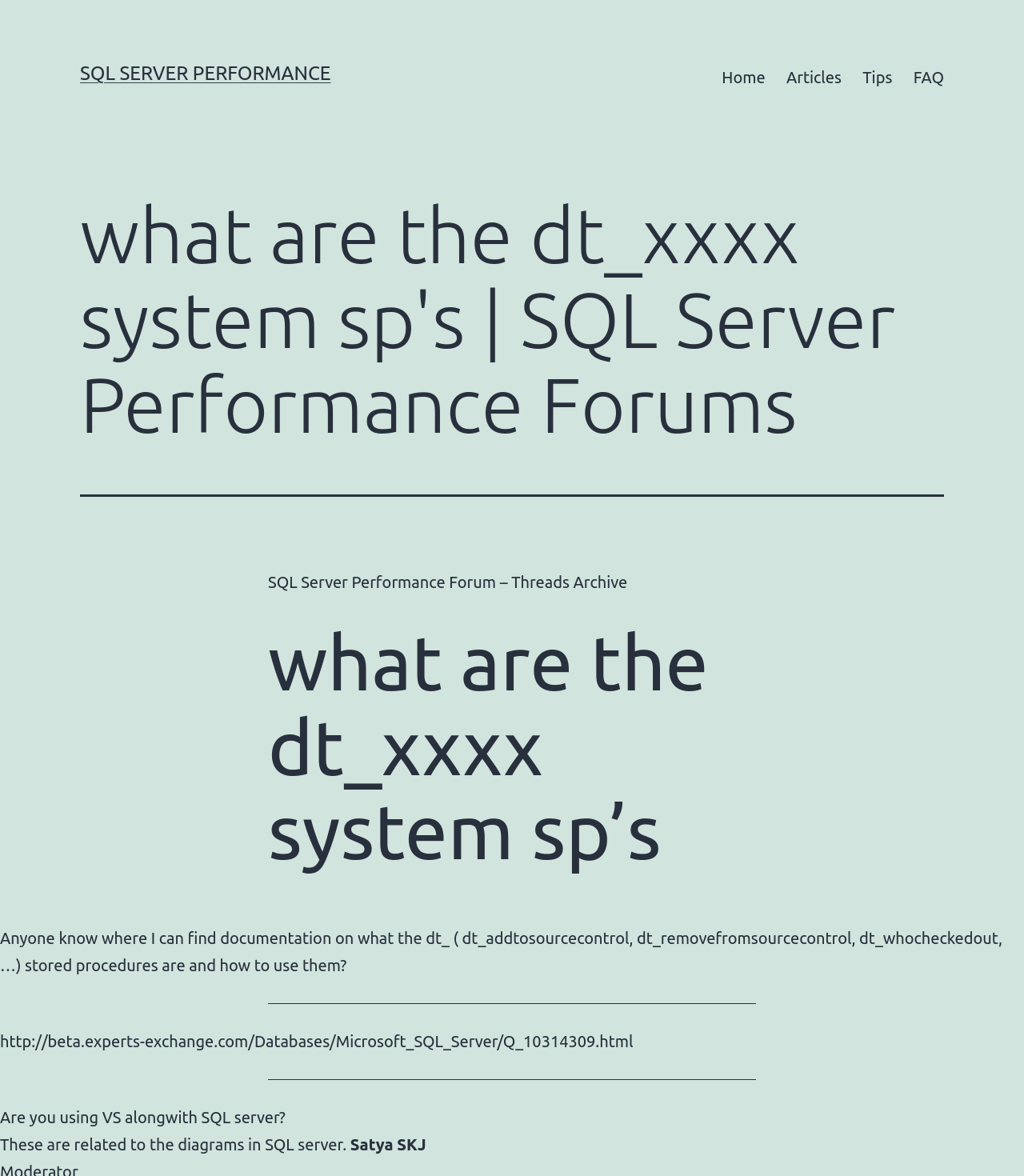Please analyze the image and provide a thorough answer to the question:
Who replied to the thread?

I located the answer by searching for the text element with the name 'Satya SKJ' which is likely to be the name of the person who replied to the thread.